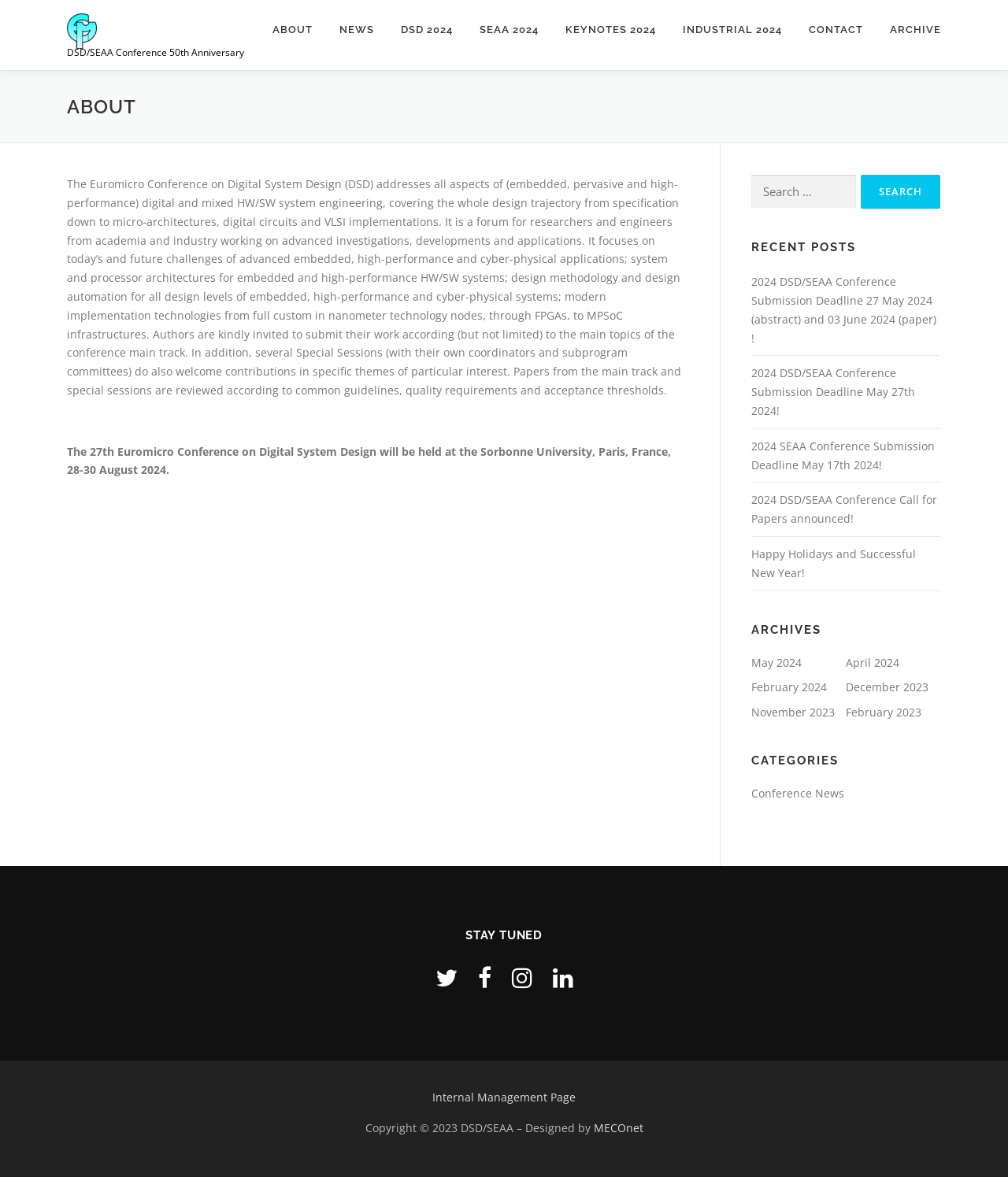Answer the question below using just one word or a short phrase: 
What is the theme of the Special Sessions in the conference?

Specific themes of particular interest